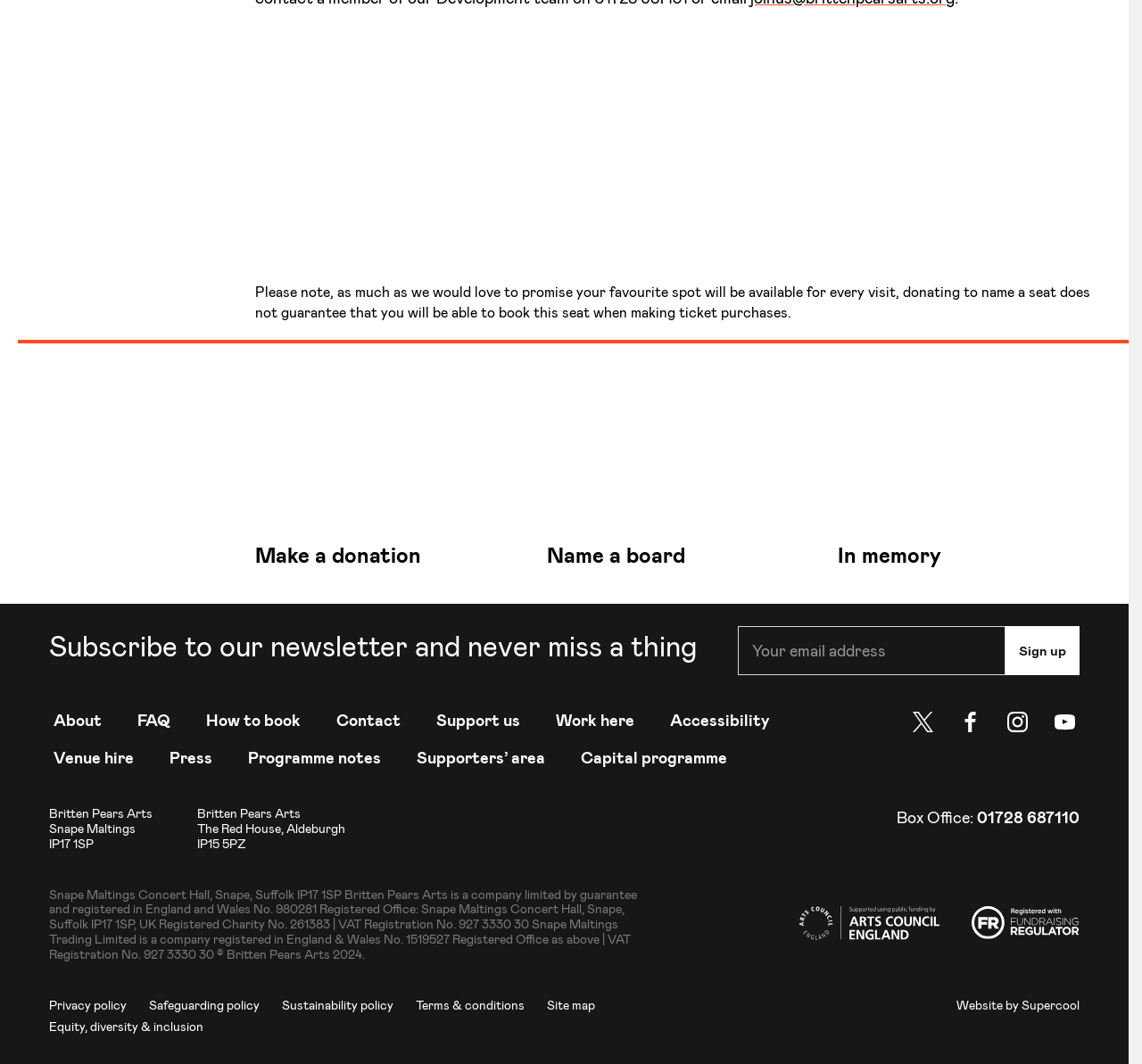Based on the visual content of the image, answer the question thoroughly: What is the company name that developed the website?

I found the answer by looking at the 'Small Print' section of the webpage, where it mentions 'Website by Supercool'.